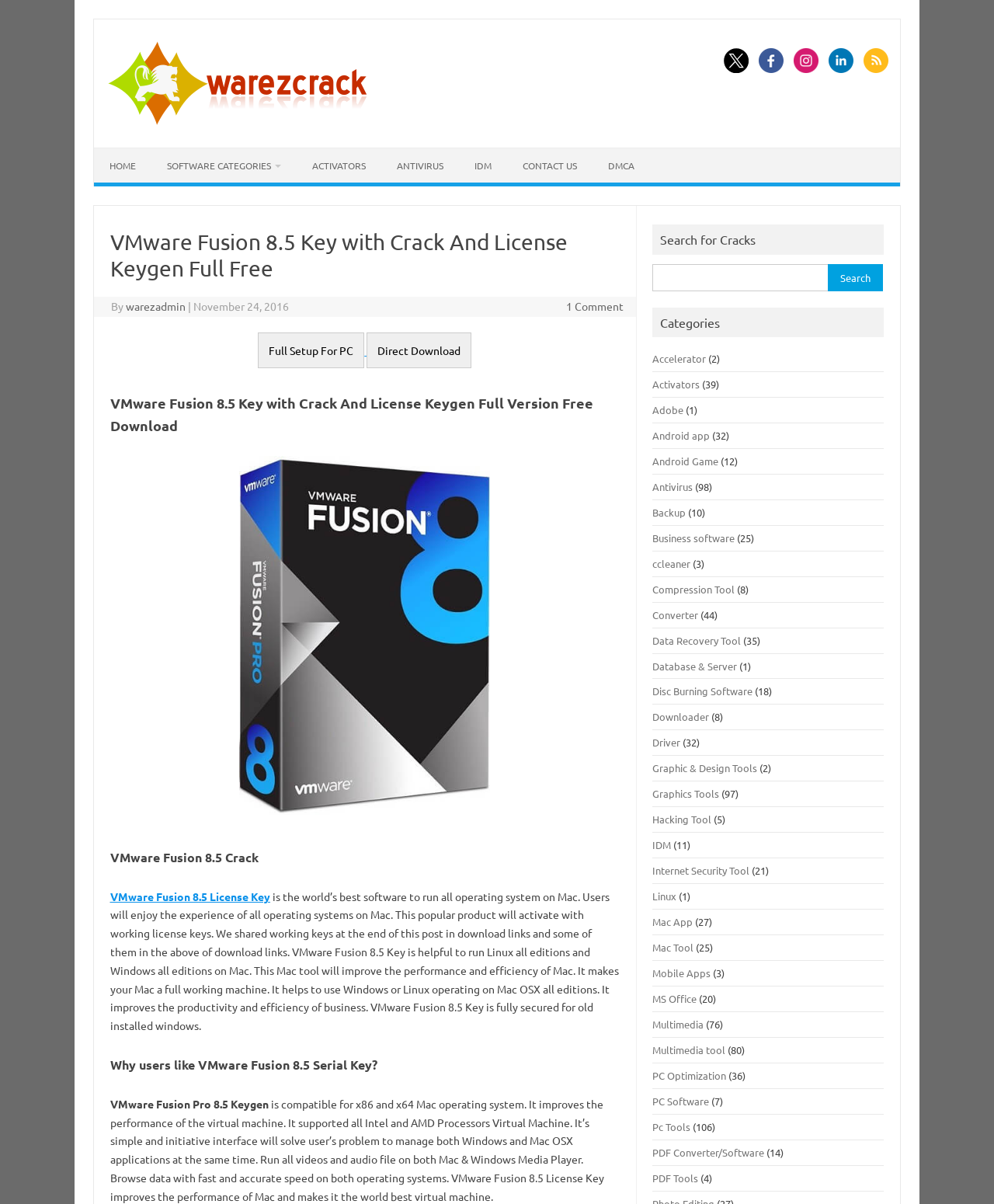Identify the bounding box coordinates of the element to click to follow this instruction: 'Search for Cracks'. Ensure the coordinates are four float values between 0 and 1, provided as [left, top, right, bottom].

[0.664, 0.192, 0.76, 0.205]